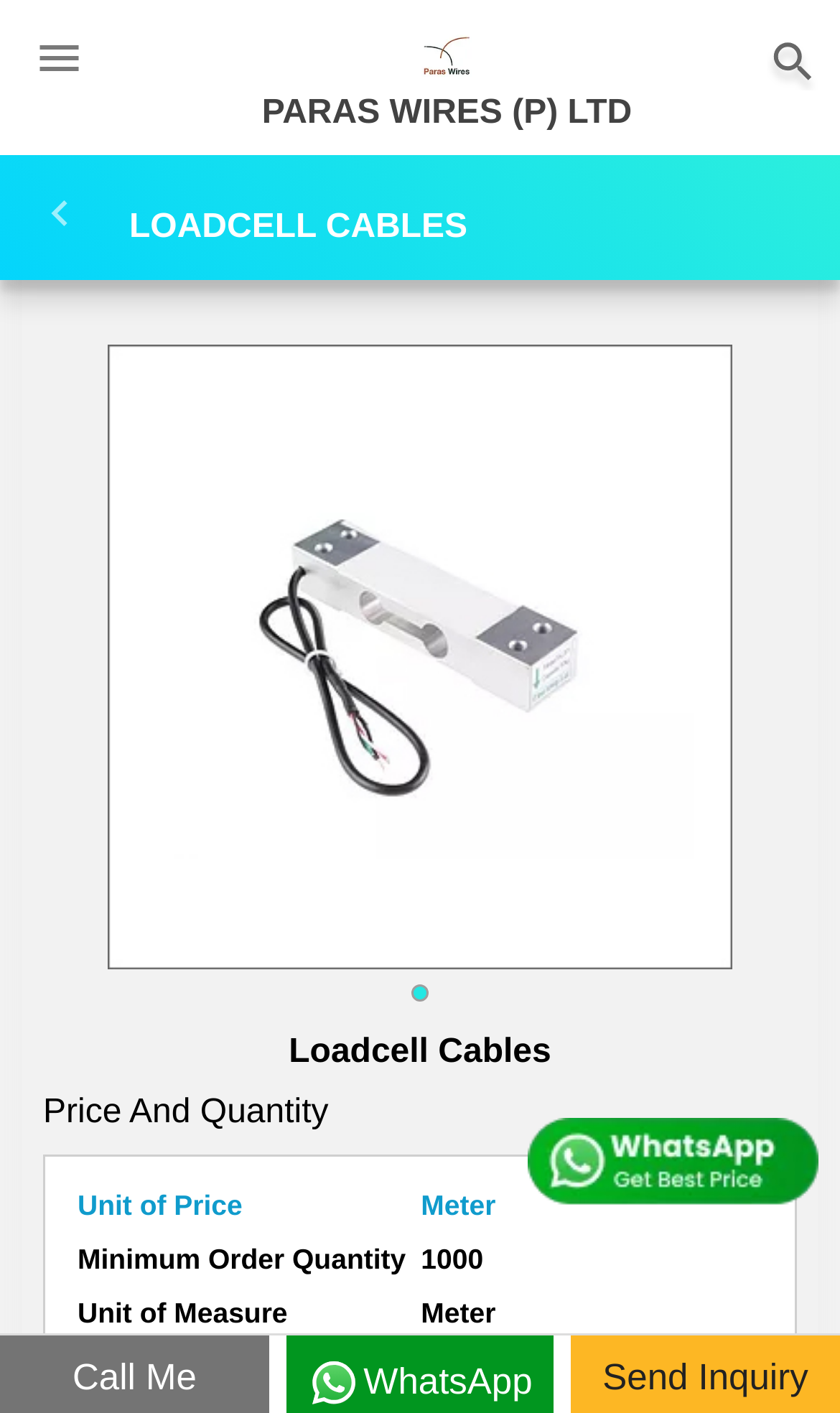Give a succinct answer to this question in a single word or phrase: 
What is the currency of the price?

INR